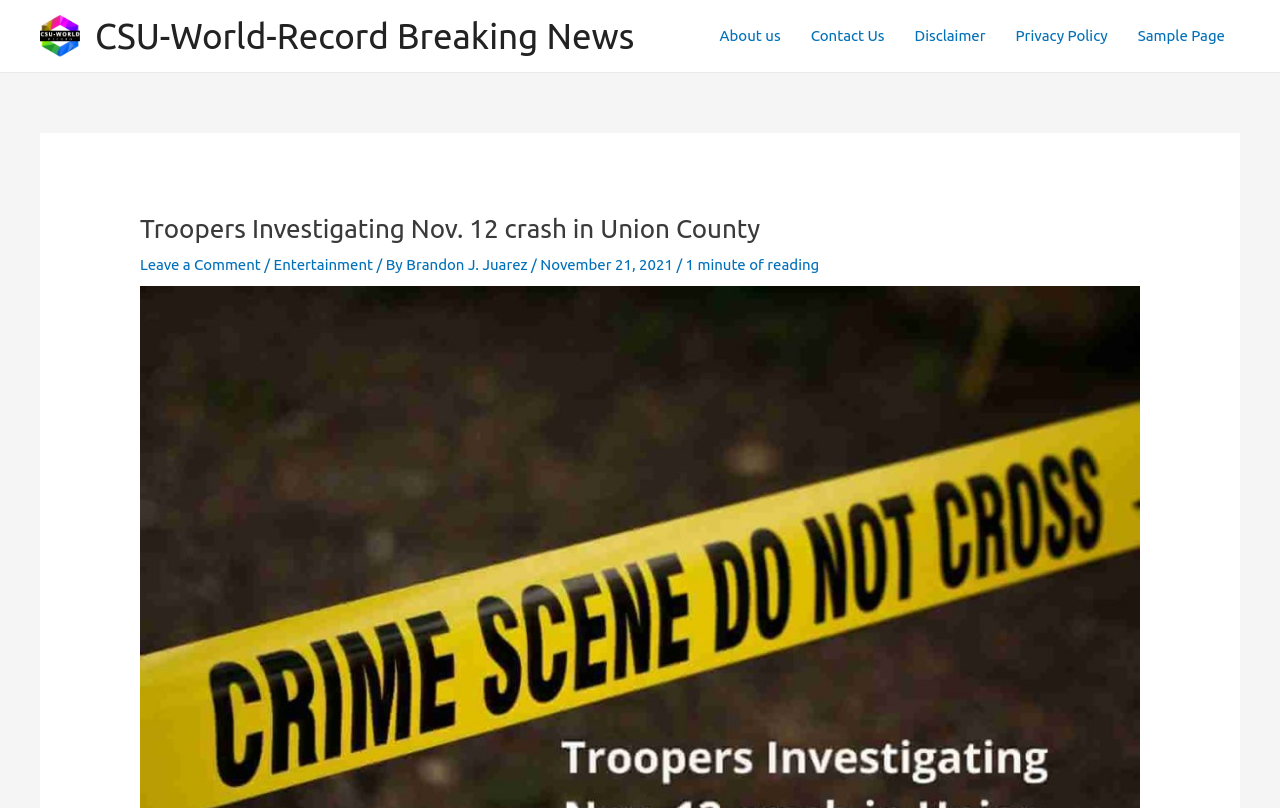Identify the bounding box coordinates of the clickable region necessary to fulfill the following instruction: "Visit the 'CSU-World-Record Breaking News' website". The bounding box coordinates should be four float numbers between 0 and 1, i.e., [left, top, right, bottom].

[0.031, 0.032, 0.062, 0.053]